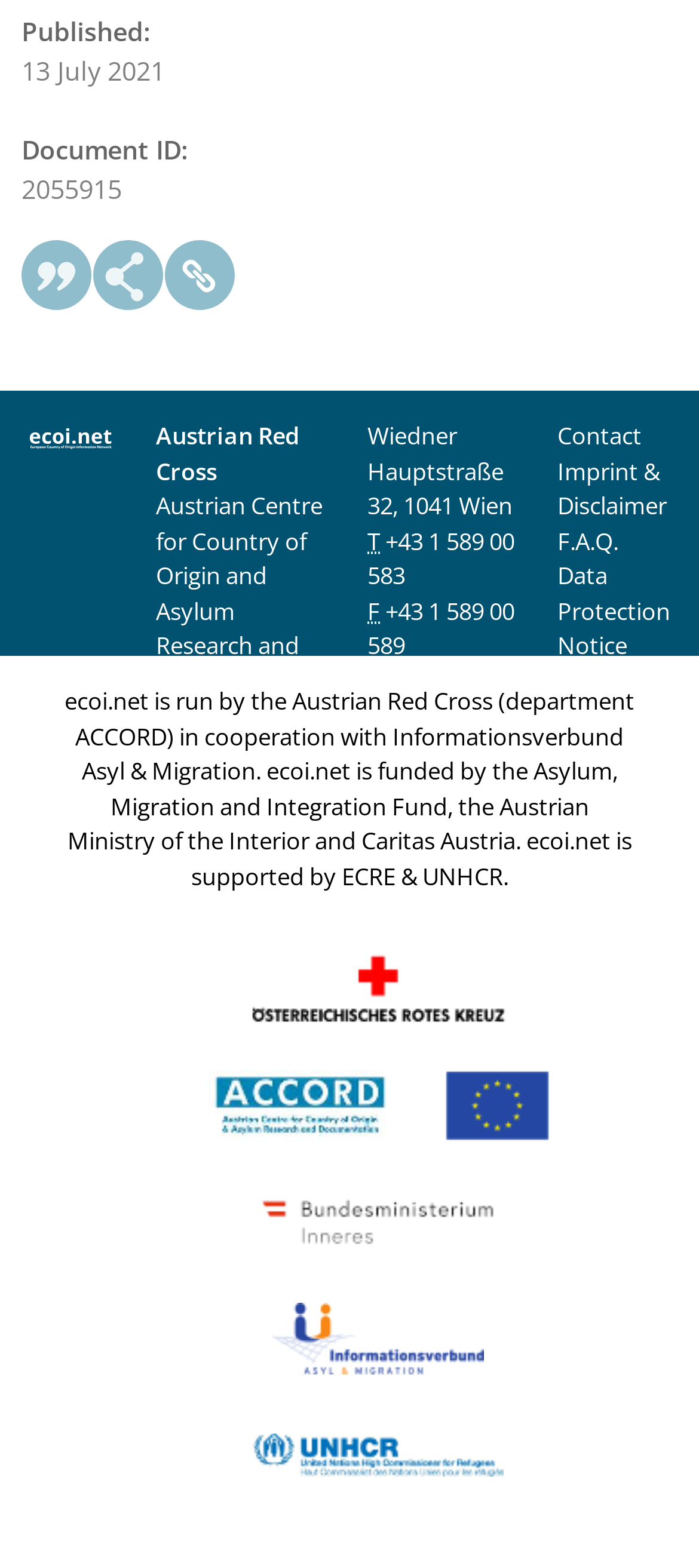Who runs ecoi.net?
Using the information presented in the image, please offer a detailed response to the question.

The information about who runs ecoi.net can be found in the footer section, where it is stated that 'ecoi.net is run by the Austrian Red Cross (department ACCORD) in cooperation with Informationsverbund Asyl & Migration'.